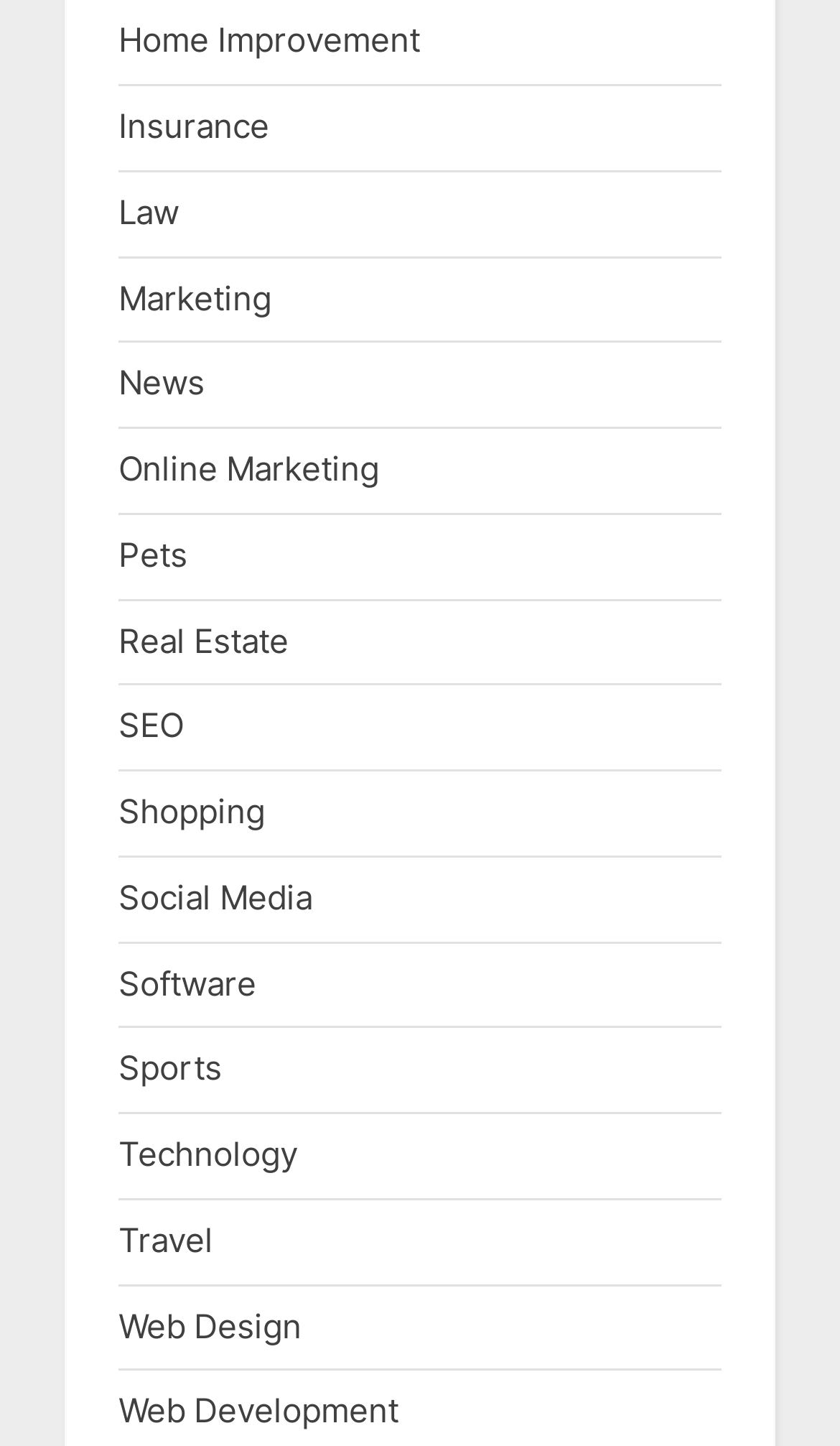Give a concise answer using one word or a phrase to the following question:
What categories are available on this website?

Multiple categories